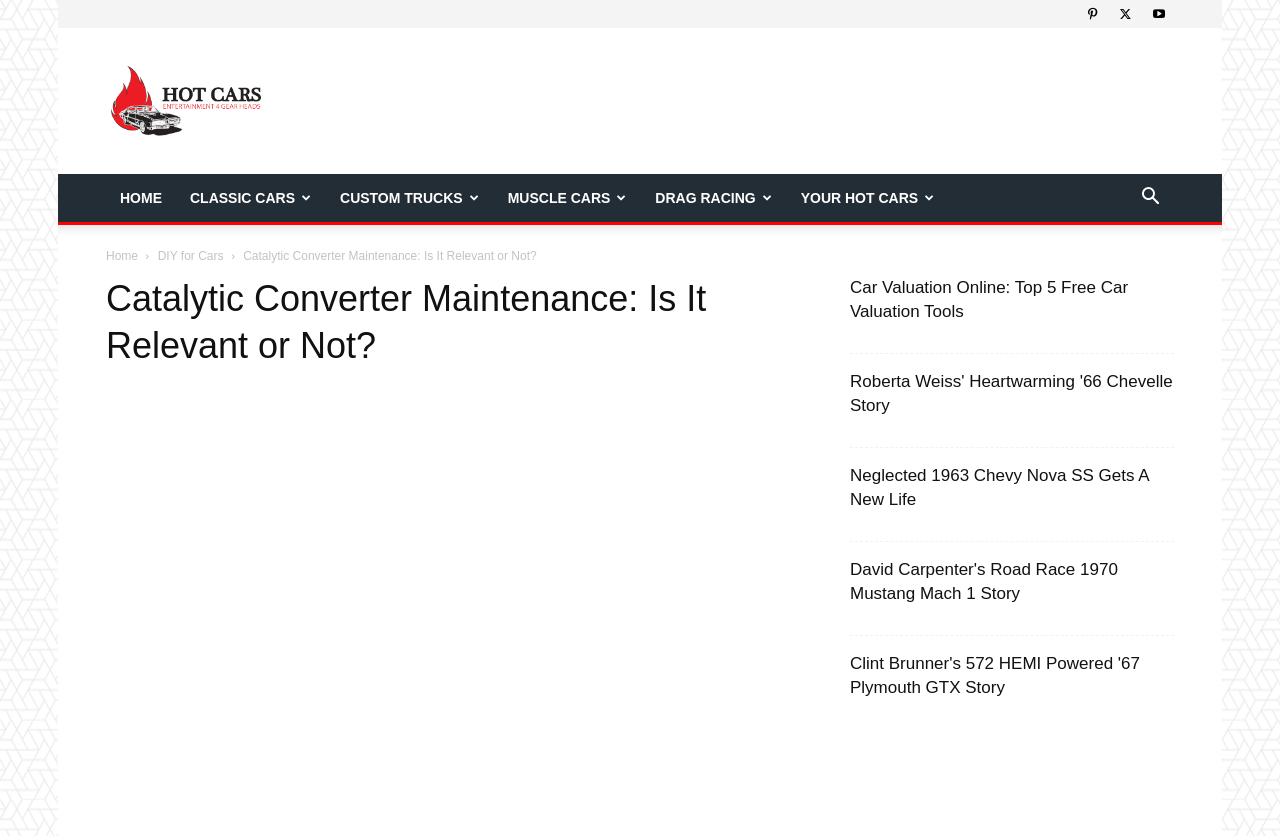Identify the bounding box coordinates for the UI element that matches this description: "Privacy Policy".

None